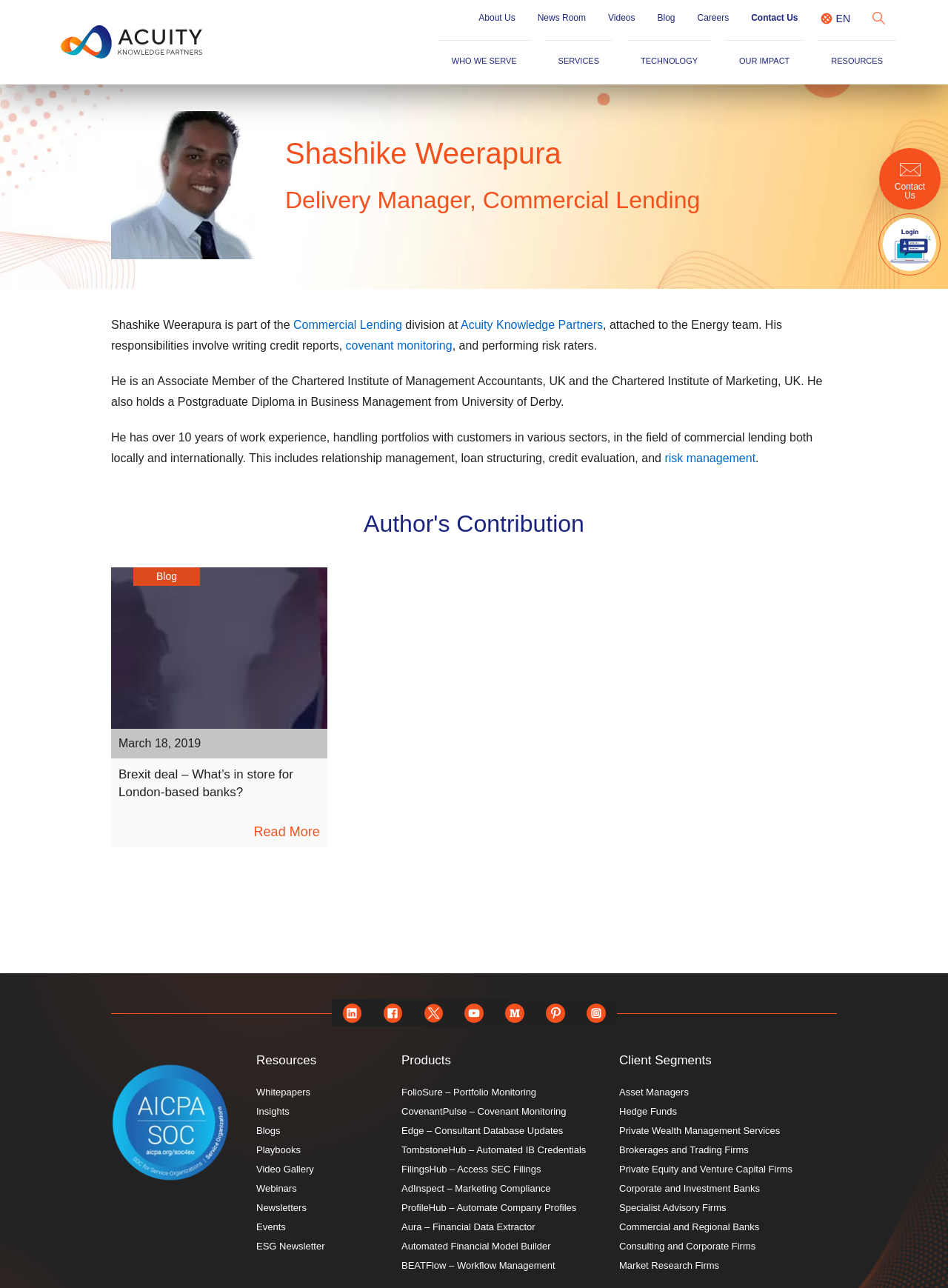Please specify the bounding box coordinates of the clickable section necessary to execute the following command: "Click on the 'WHO WE SERVE' link".

[0.457, 0.032, 0.557, 0.066]